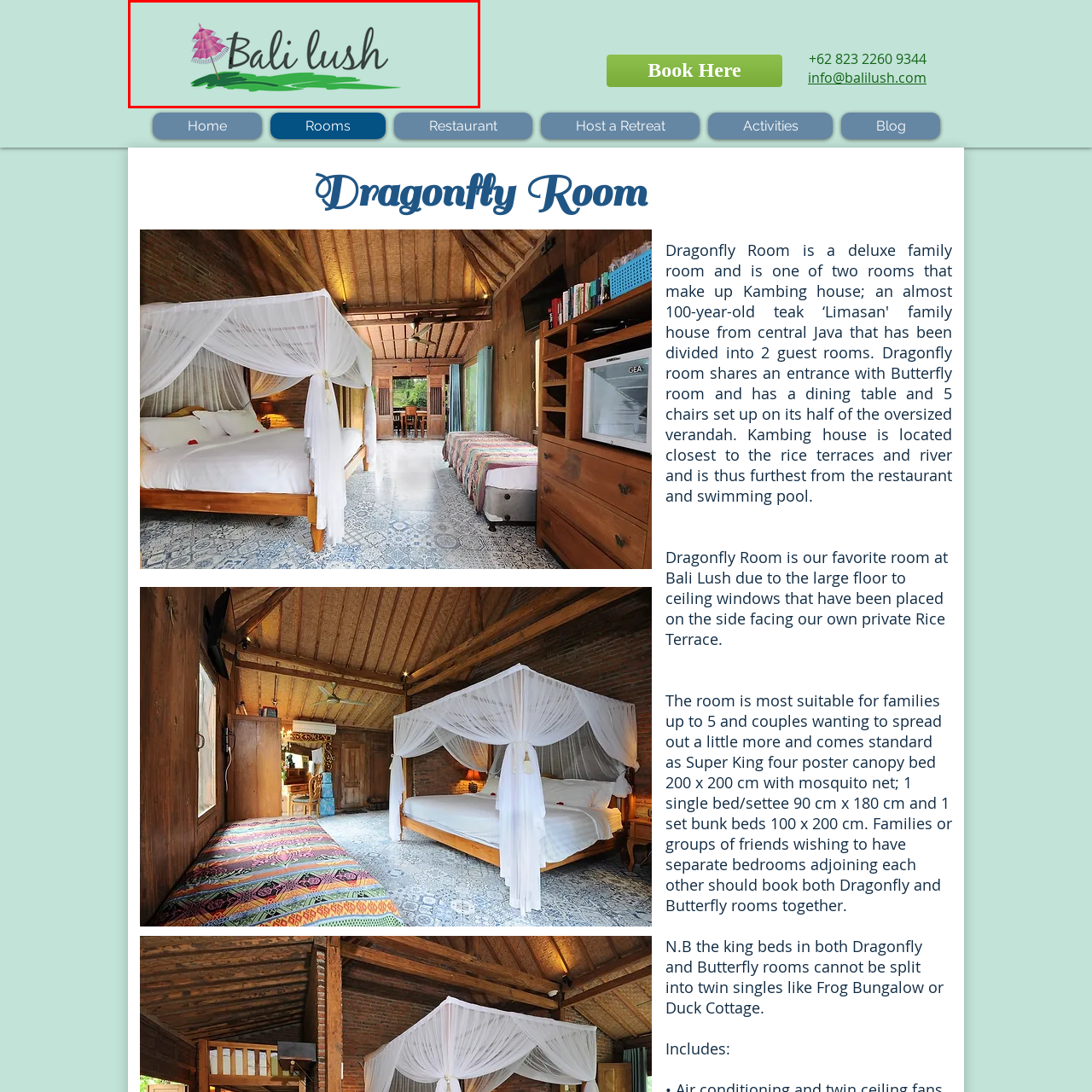What is the color of the parasol?
Look closely at the image marked with a red bounding box and answer the question with as much detail as possible, drawing from the image.

The question asks about the color of the parasol illustrated on the left side of the logo. Upon examining the caption, it is mentioned that 'a pink parasol is illustrated', which directly answers the question.